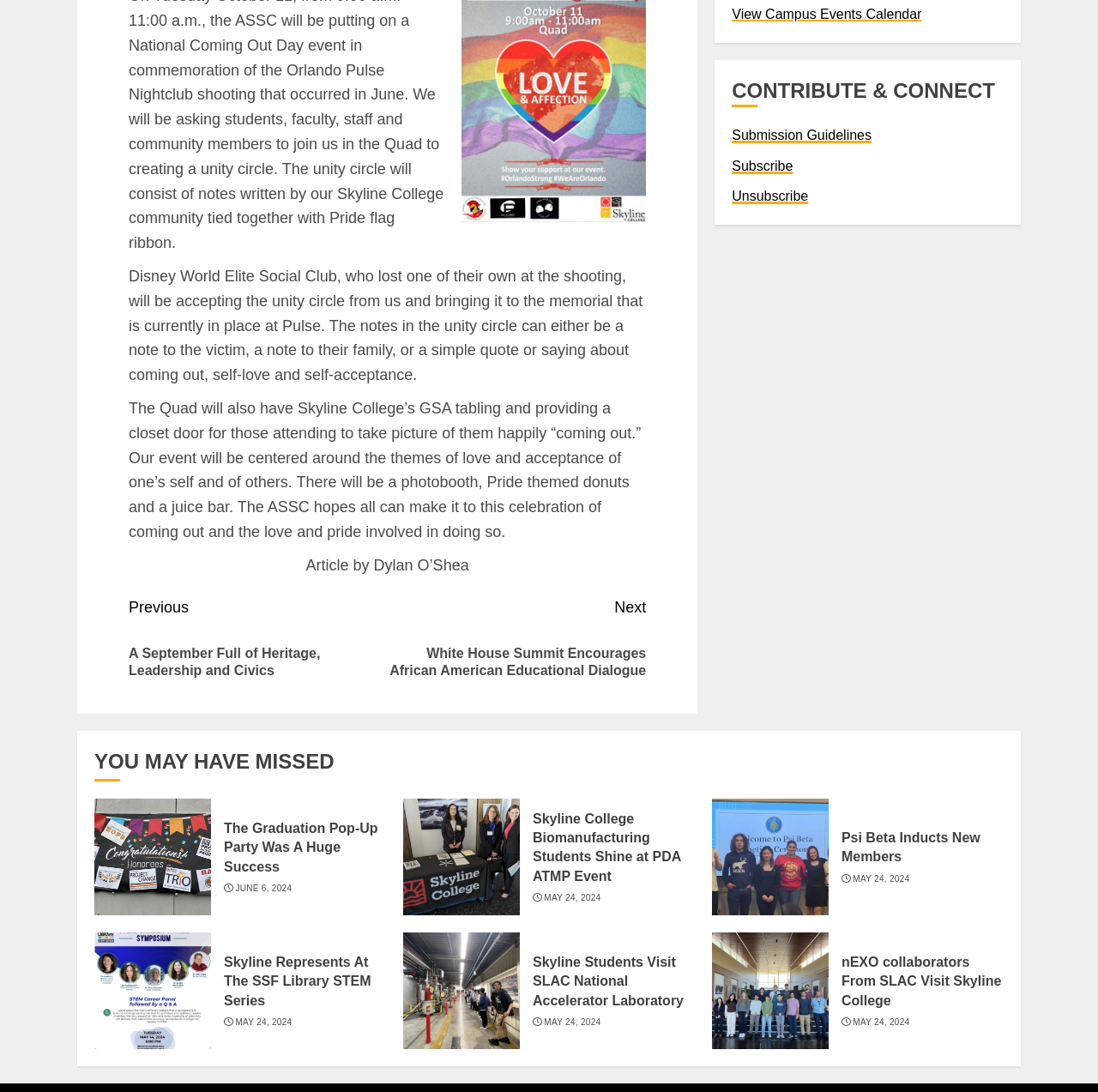Please provide the bounding box coordinates for the UI element as described: "View Campus Events Calendar". The coordinates must be four floats between 0 and 1, represented as [left, top, right, bottom].

[0.667, 0.007, 0.839, 0.02]